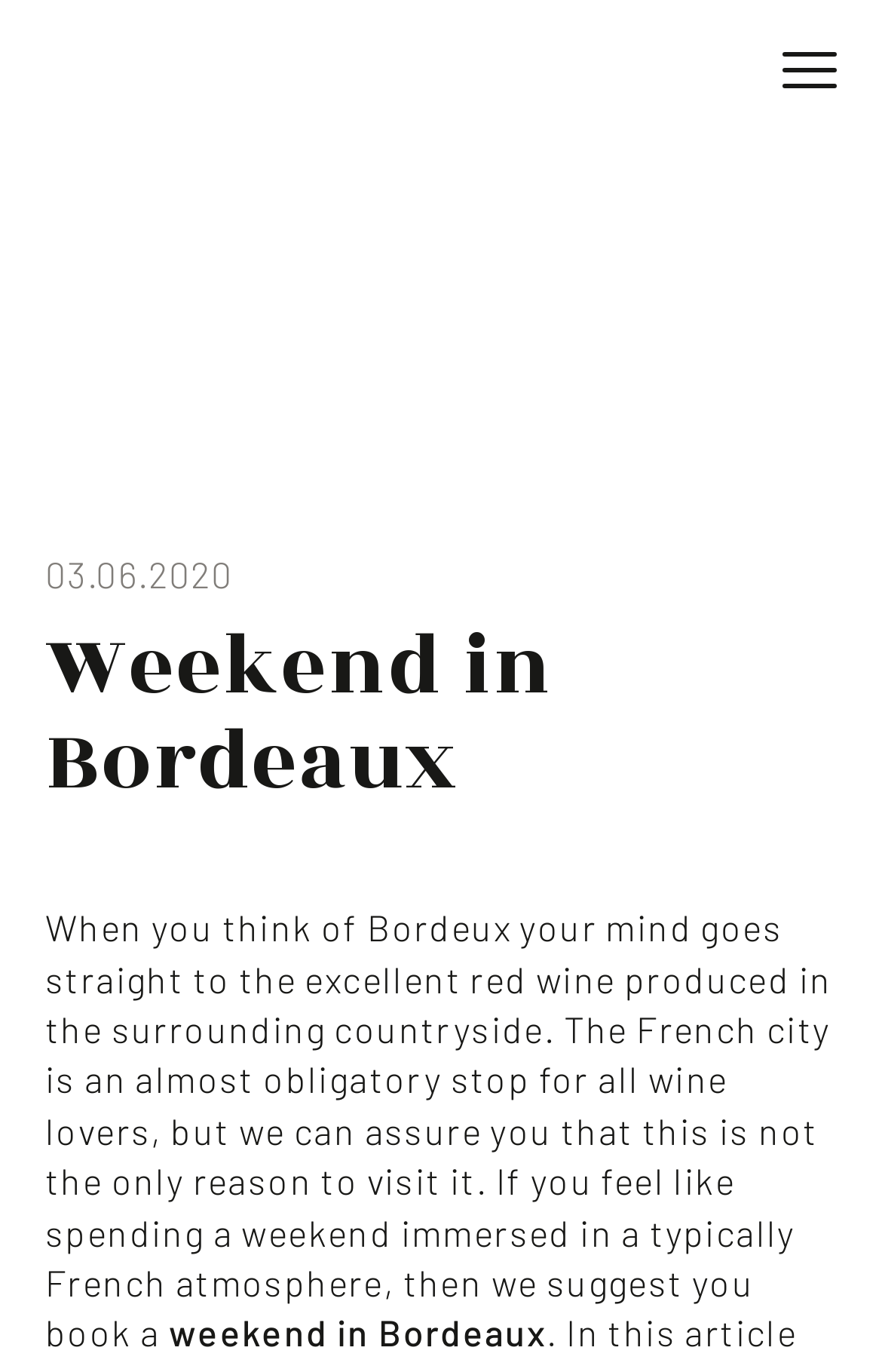What is the theme of the blog post?
Refer to the screenshot and answer in one word or phrase.

Weekend in Bordeaux